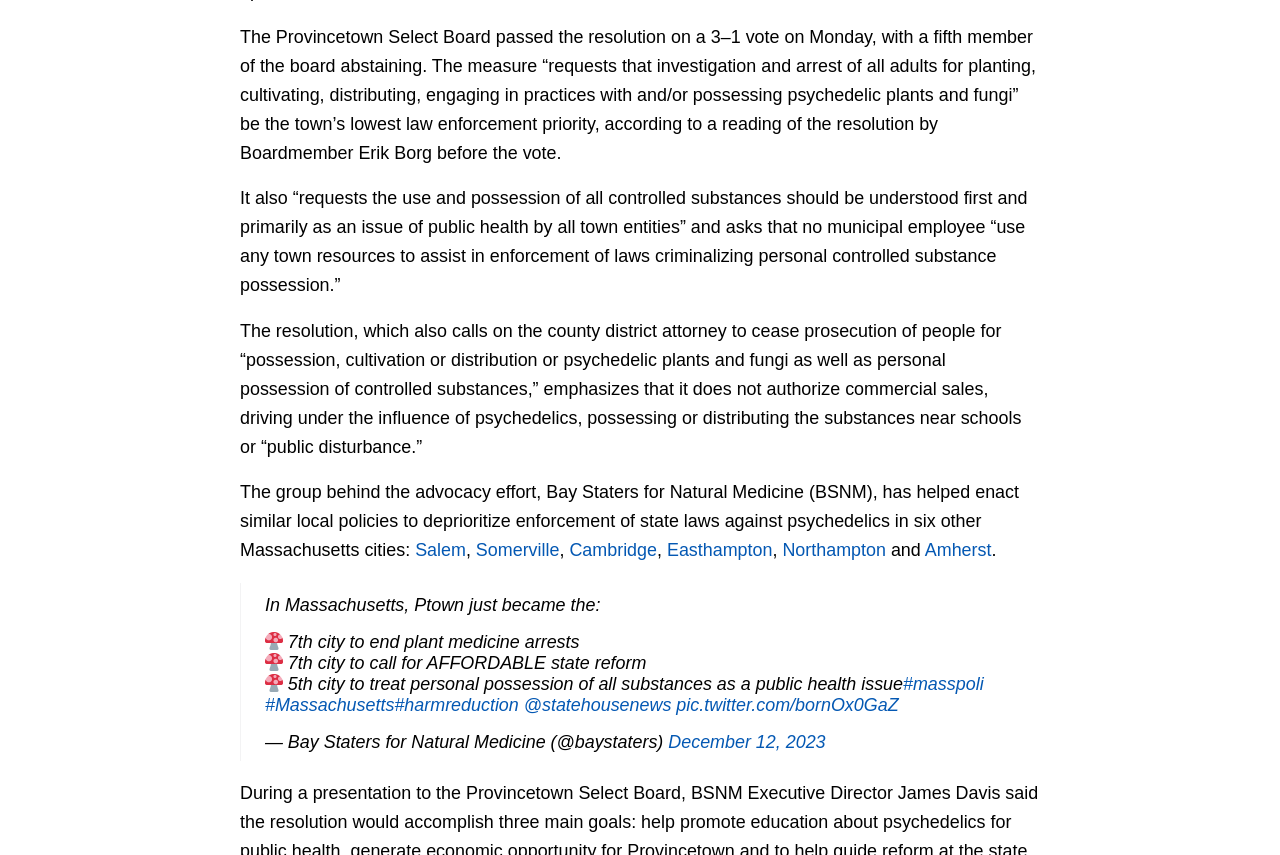Find the bounding box coordinates of the clickable region needed to perform the following instruction: "Click on the link to Northampton". The coordinates should be provided as four float numbers between 0 and 1, i.e., [left, top, right, bottom].

[0.611, 0.632, 0.692, 0.655]